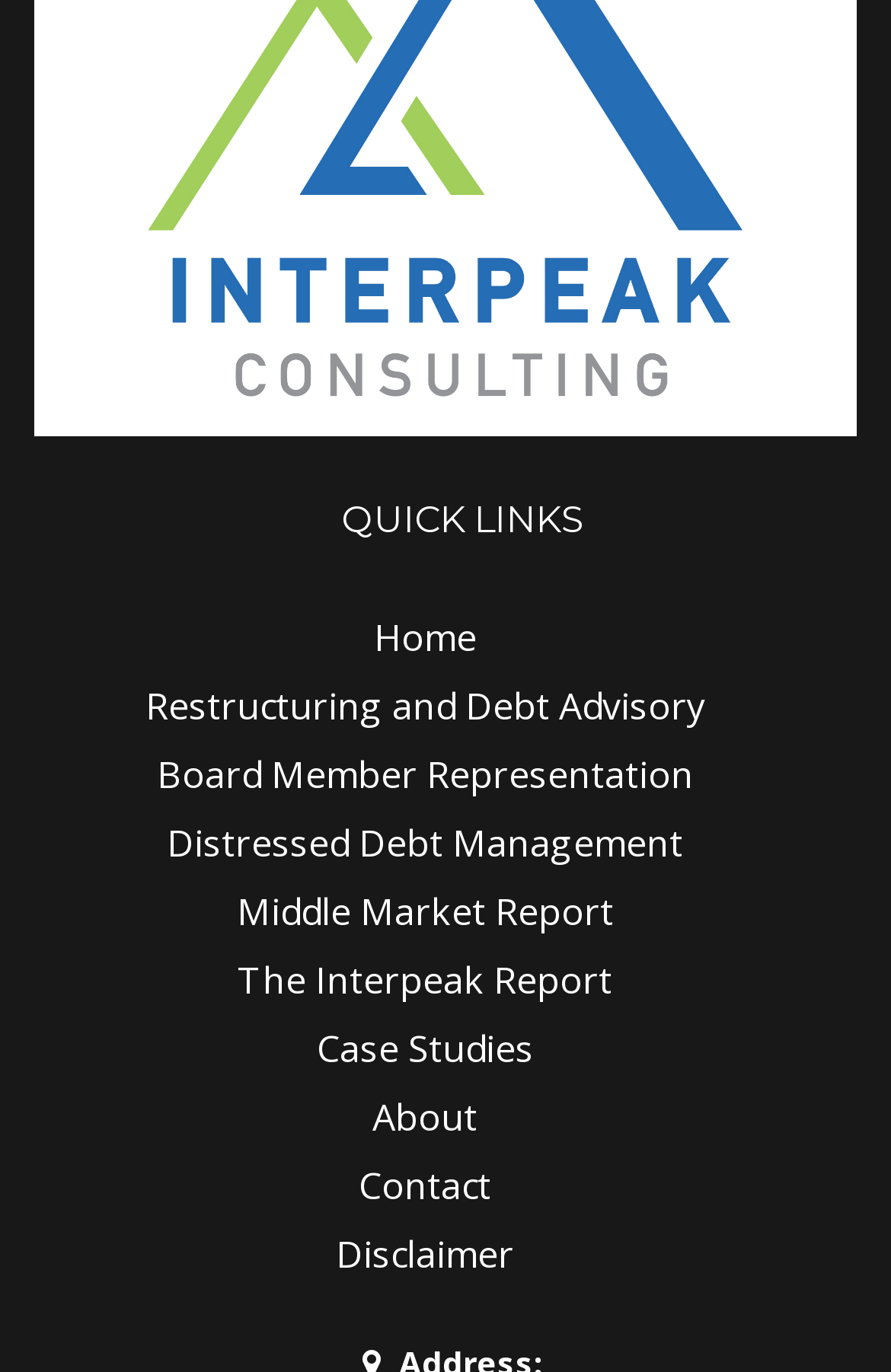Please identify the bounding box coordinates of the region to click in order to complete the task: "go to home page". The coordinates must be four float numbers between 0 and 1, specified as [left, top, right, bottom].

[0.419, 0.442, 0.573, 0.486]